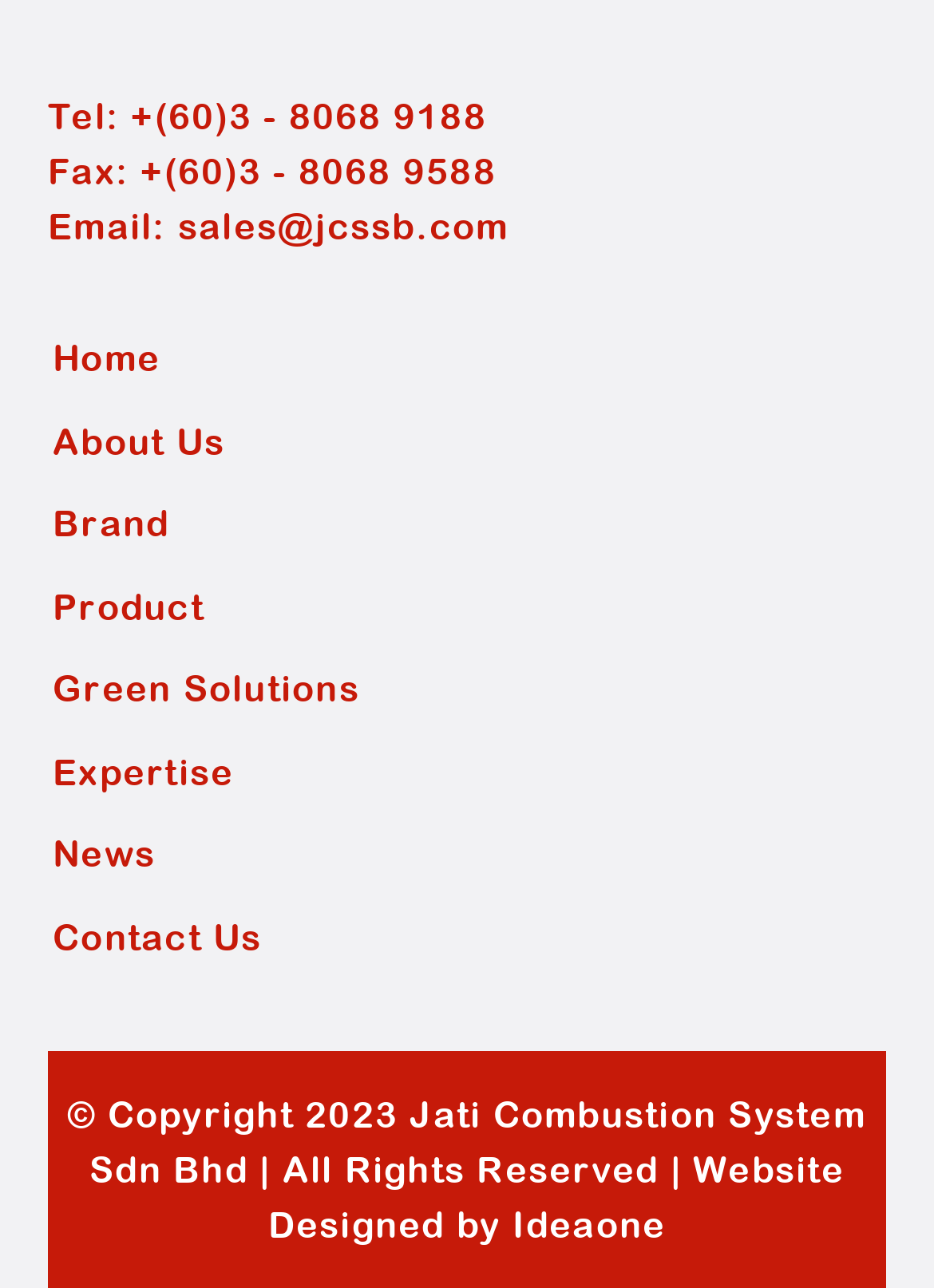Who designed the website?
Use the image to answer the question with a single word or phrase.

Ideaone